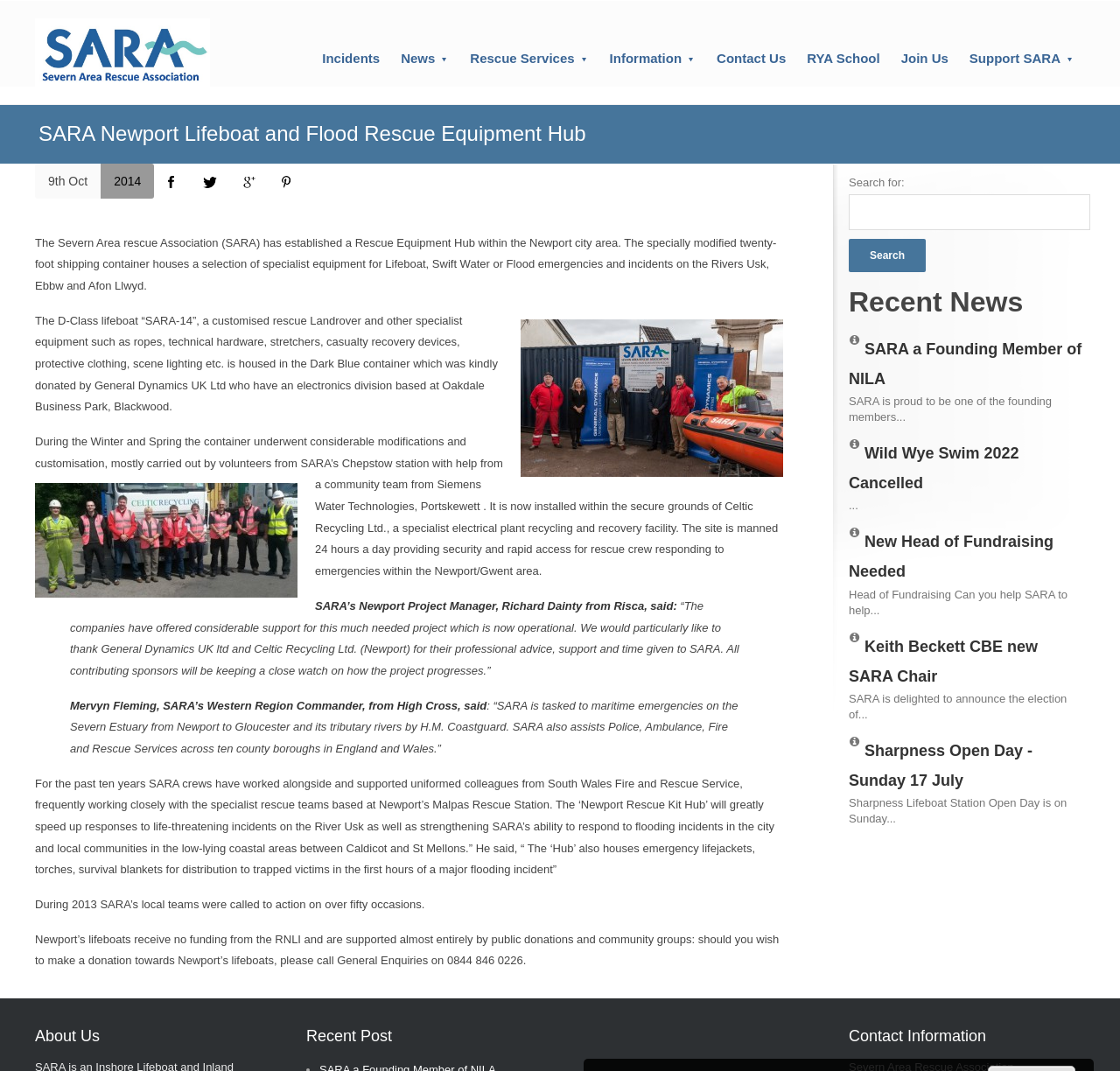Answer the question in one word or a short phrase:
How many occasions were SARA's local teams called to action in 2013?

Over fifty